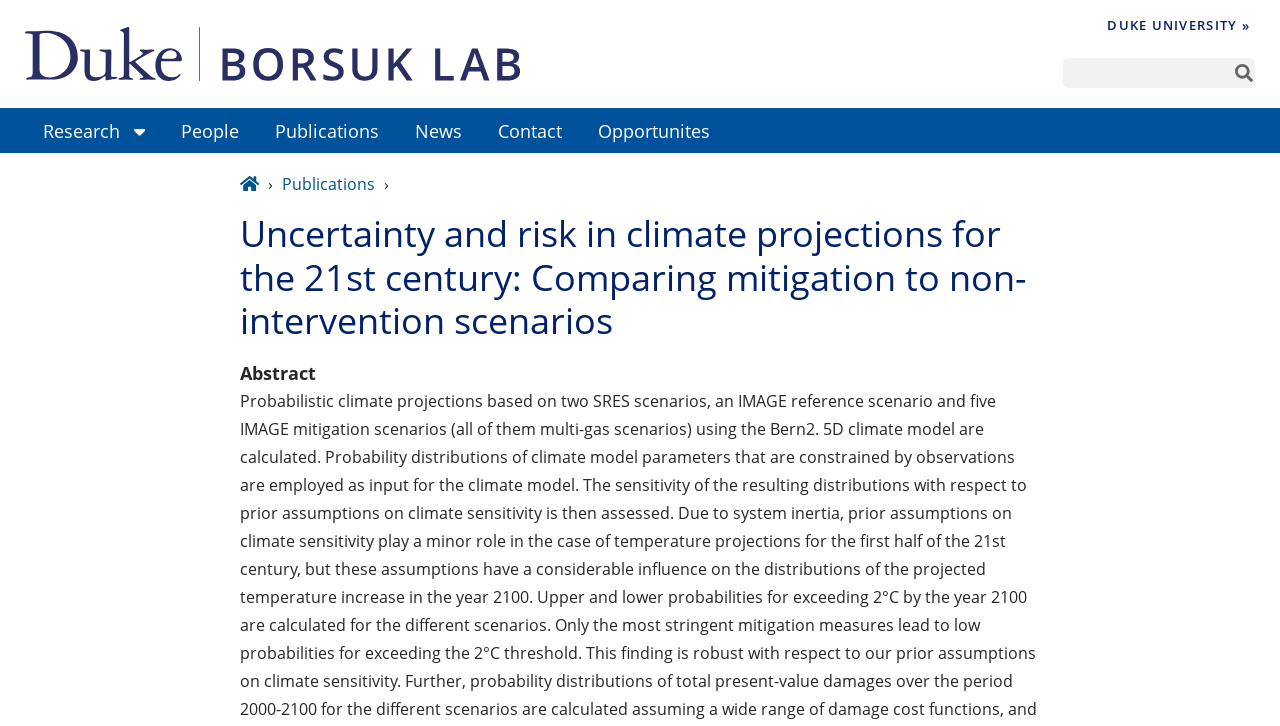Using the provided element description, identify the bounding box coordinates as (top-left x, top-left y, bottom-right x, bottom-right y). Ensure all values are between 0 and 1. Description: parent_node: Knowledge Centre aria-label="Menu Toggle"

None